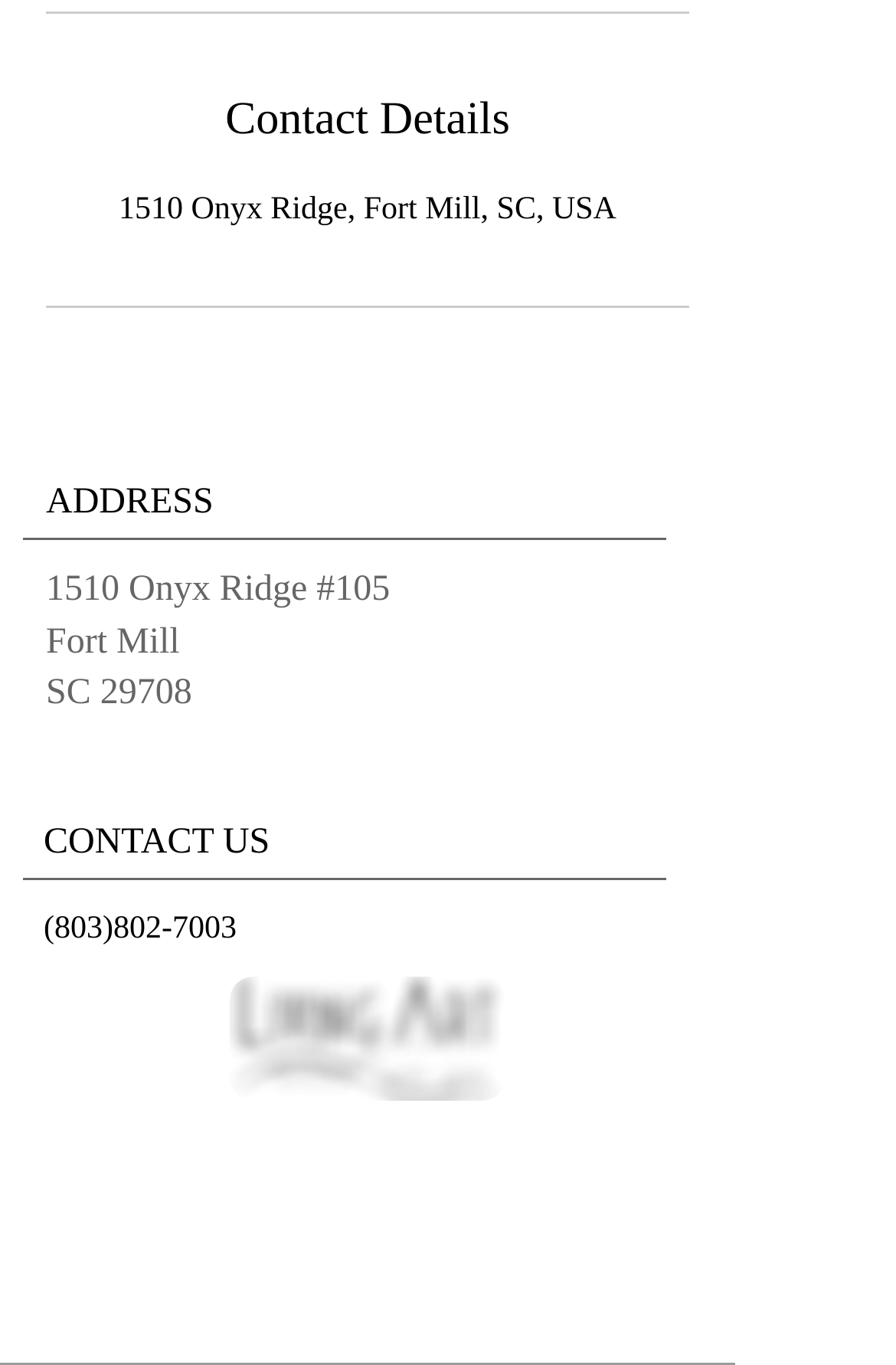Use a single word or phrase to answer the question:
What is the city of the address?

Fort Mill